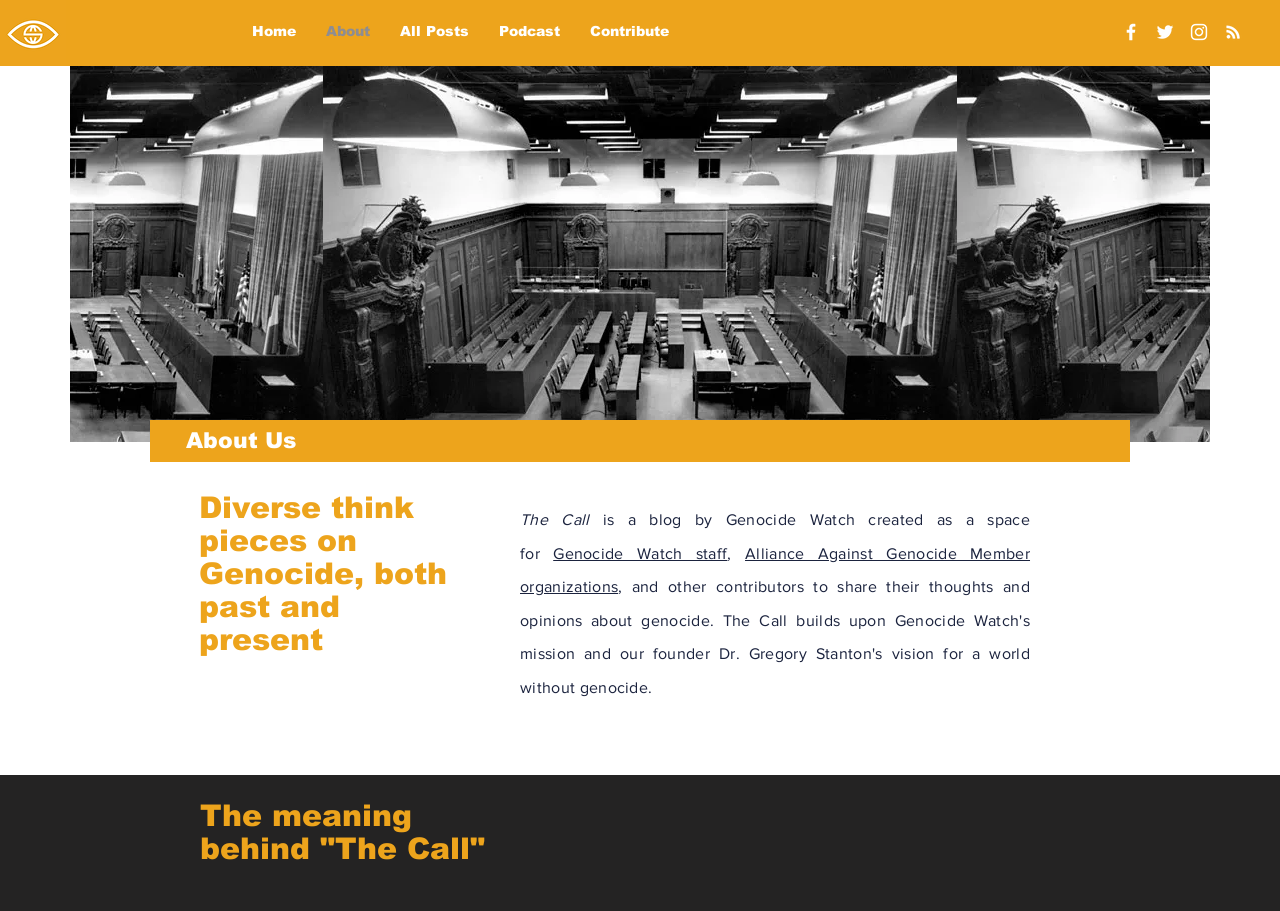Produce an extensive caption that describes everything on the webpage.

The webpage is about "The Call", a blog by Genocide Watch. At the top left corner, there is a small image. Below it, a navigation bar with five links is situated: "Home", "About", "All Posts", "Podcast", and "Contribute". 

On the top right corner, there is a social bar with four links to Genocide Watch's social media profiles, each accompanied by an image. 

The main content of the page is divided into three sections. The first section has a heading "About Us" and describes the purpose of the blog, which is to provide a space for diverse think pieces on genocide, both past and present. 

The second section has a heading "Diverse think pieces on Genocide, both past and present" and provides more information about the blog. It mentions that "The Call" is a blog by Genocide Watch, created as a space for staff, Alliance Against Genocide Member organizations, and other contributors to share their thoughts and opinions about genocide.

The third section has a heading "The meaning behind 'The Call'" and is located at the bottom of the page.